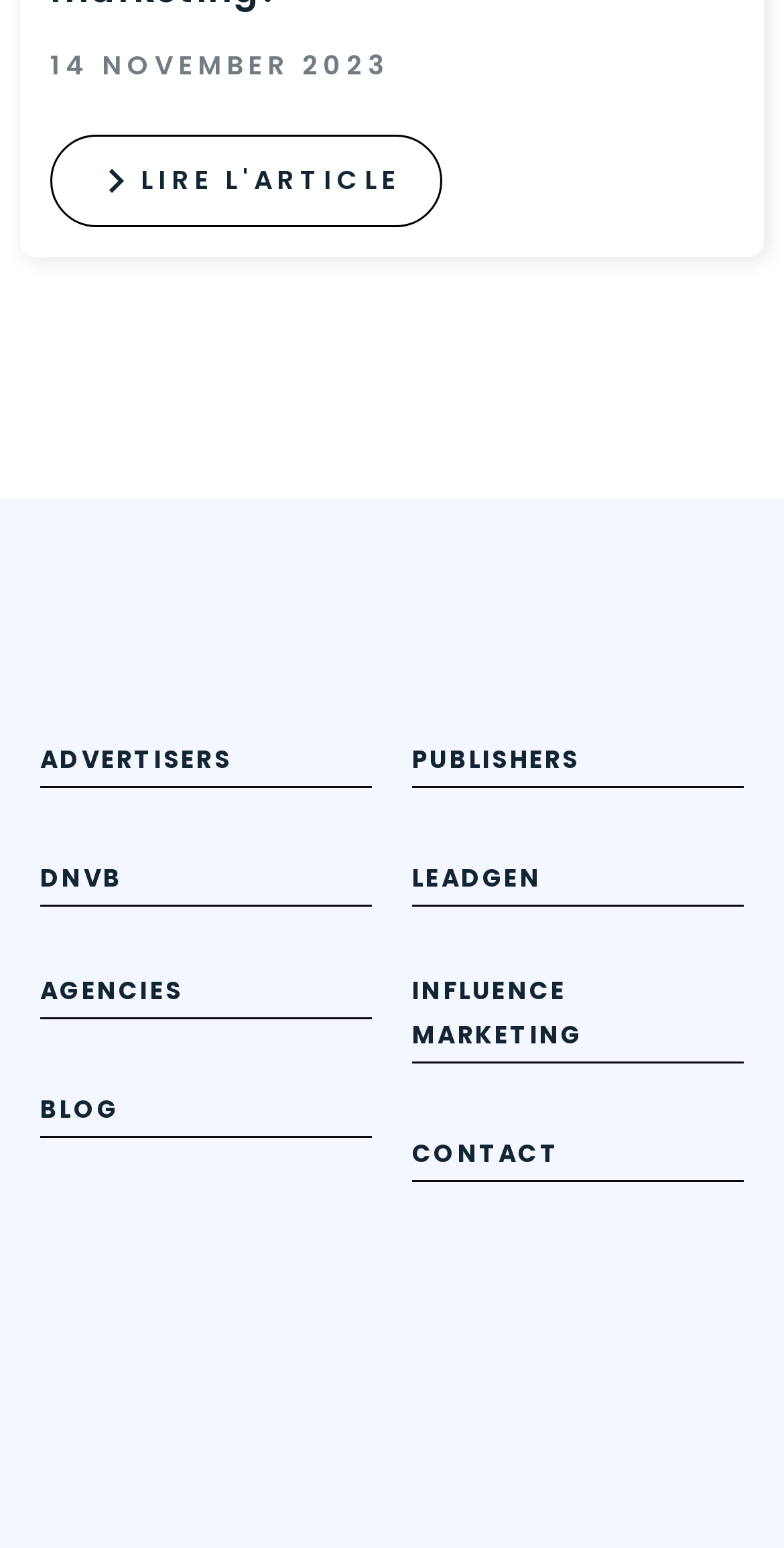Indicate the bounding box coordinates of the clickable region to achieve the following instruction: "Contact us."

[0.526, 0.734, 0.713, 0.756]